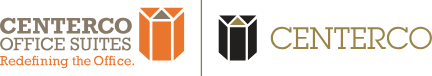What is the tagline of Centerco Office Suites?
Please answer the question with a detailed and comprehensive explanation.

The question asks about the tagline of Centerco Office Suites. The caption states that beneath the name, the tagline 'Redefining the Office' emphasizes the innovative approach of the suites to traditional office environments. Therefore, the answer is 'Redefining the Office'.